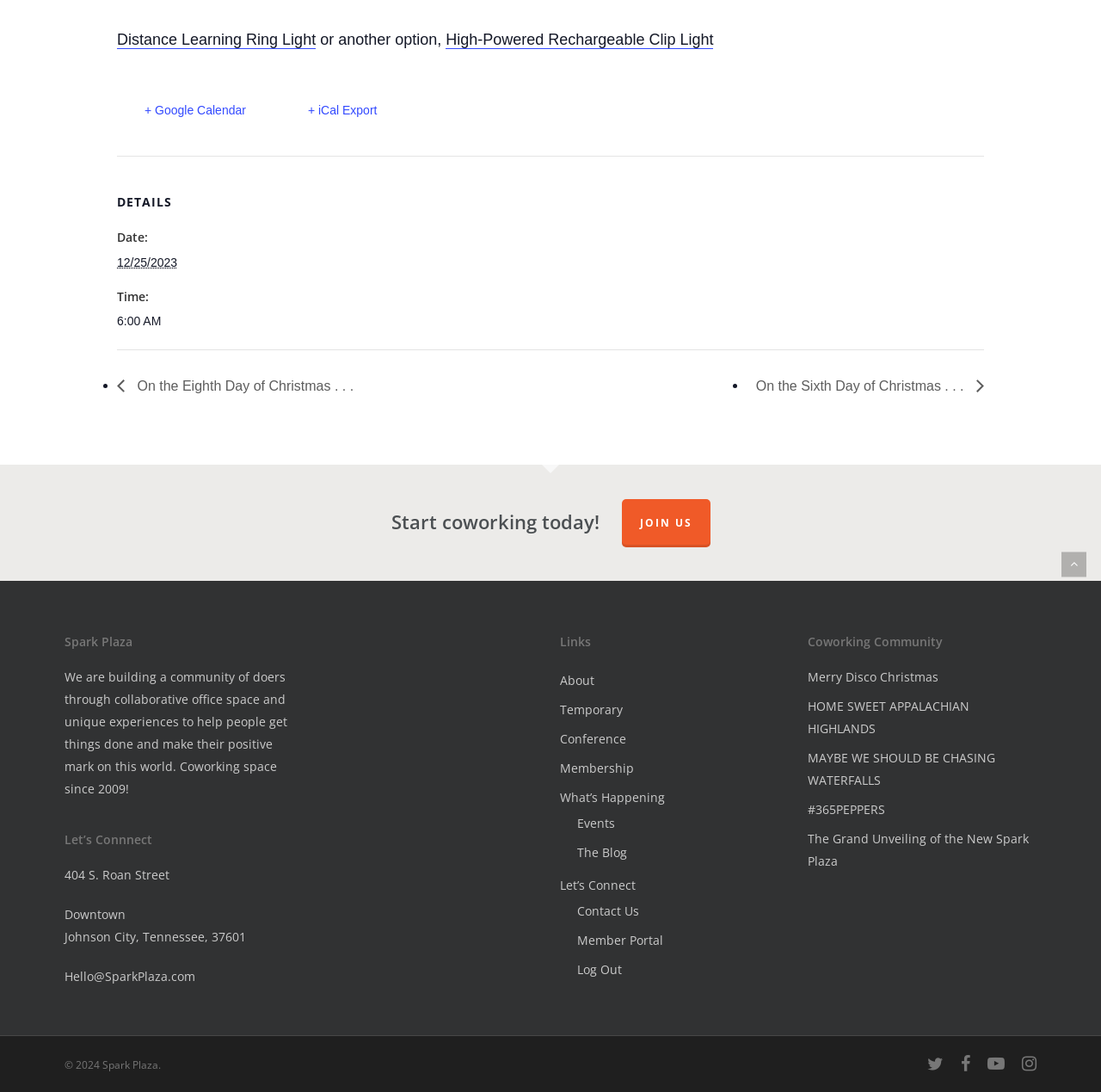Locate the bounding box of the UI element based on this description: "What’s Happening". Provide four float numbers between 0 and 1 as [left, top, right, bottom].

[0.509, 0.72, 0.716, 0.741]